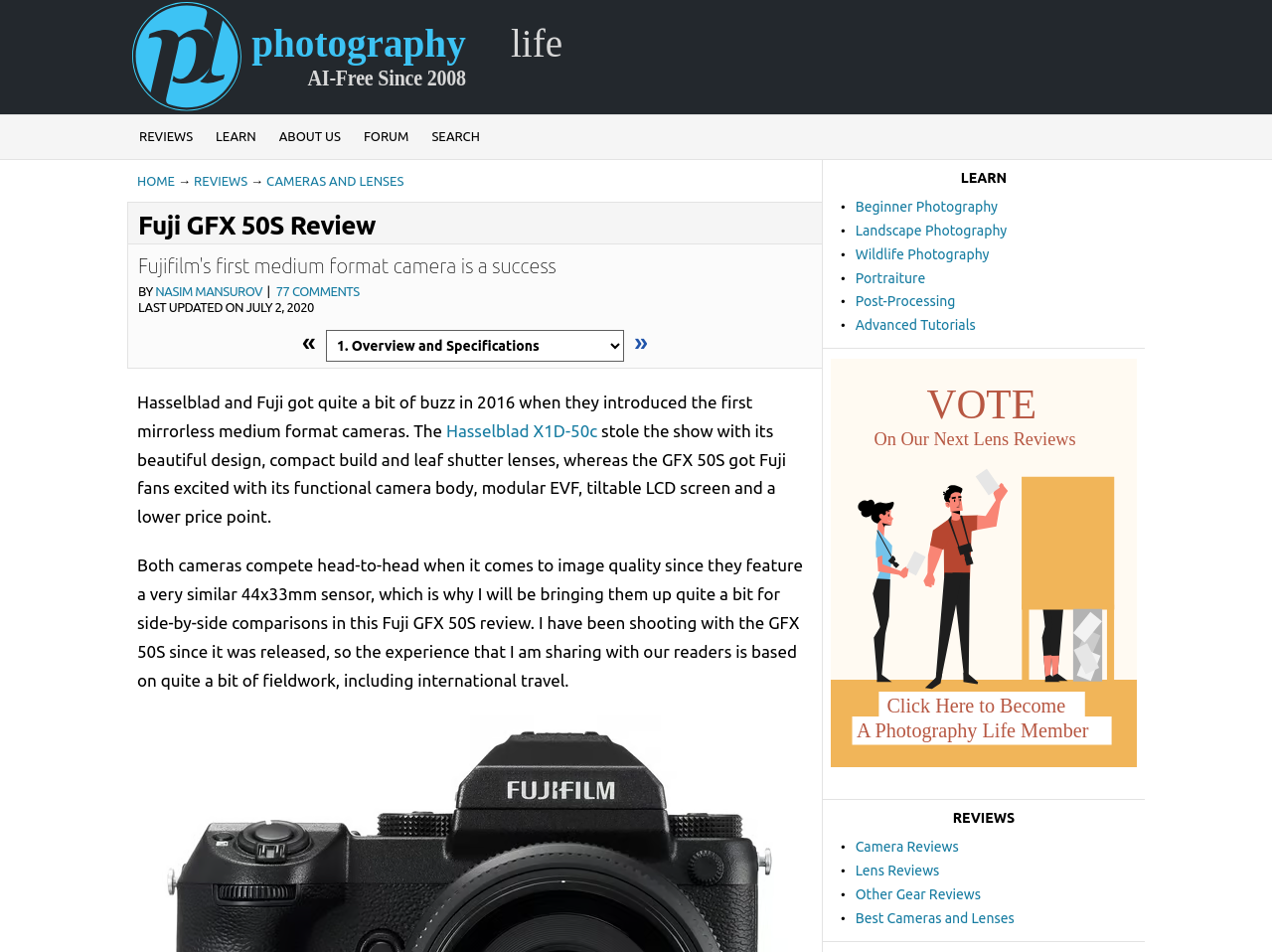Based on the image, please respond to the question with as much detail as possible:
How many comments are there on the review?

The number of comments on the review can be found in the text as '77 COMMENTS'. This text is located below the heading of the webpage and indicates the number of comments on the review.